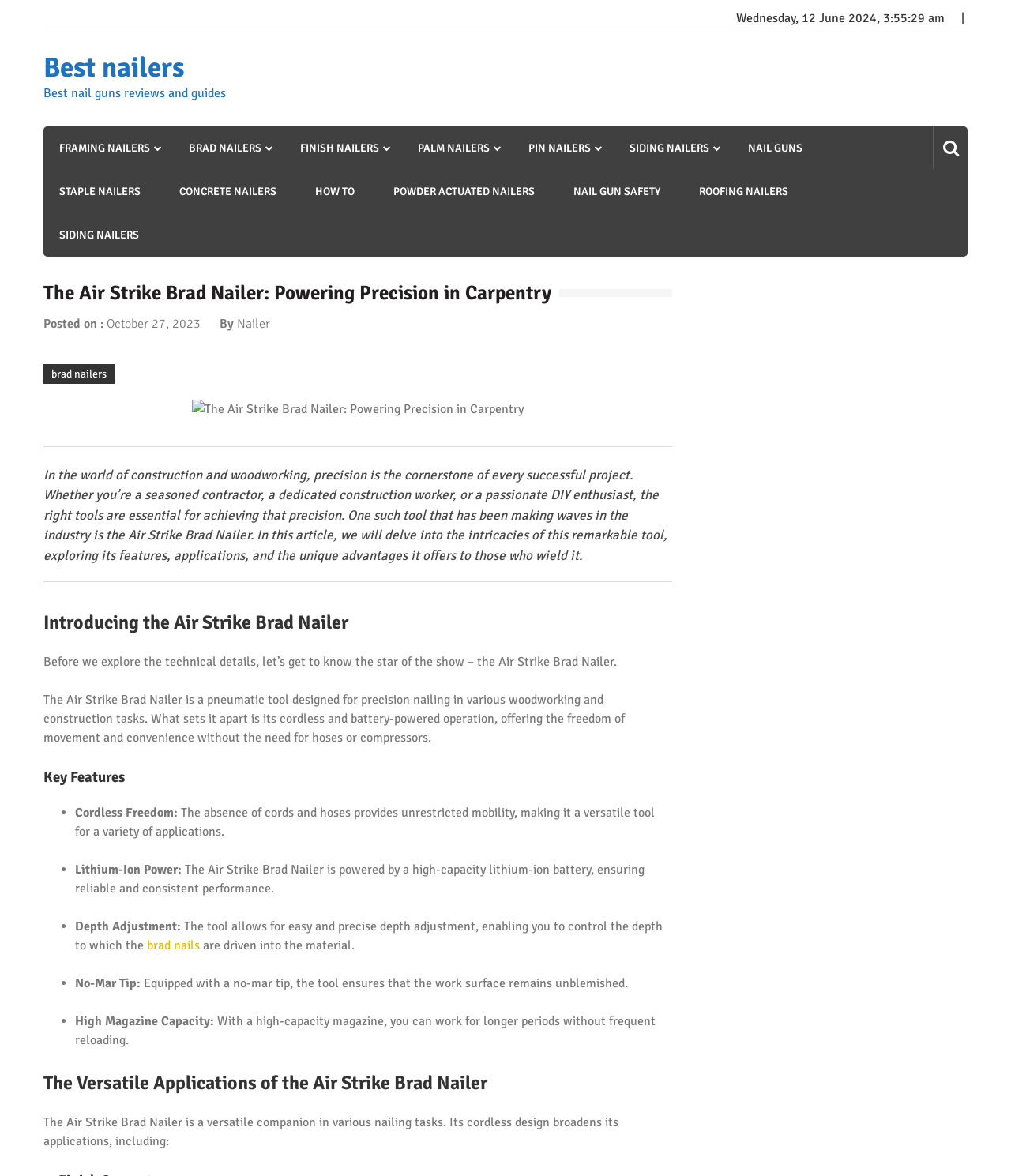Use a single word or phrase to answer the following:
What type of tool is the Air Strike Brad Nailer?

Pneumatic tool